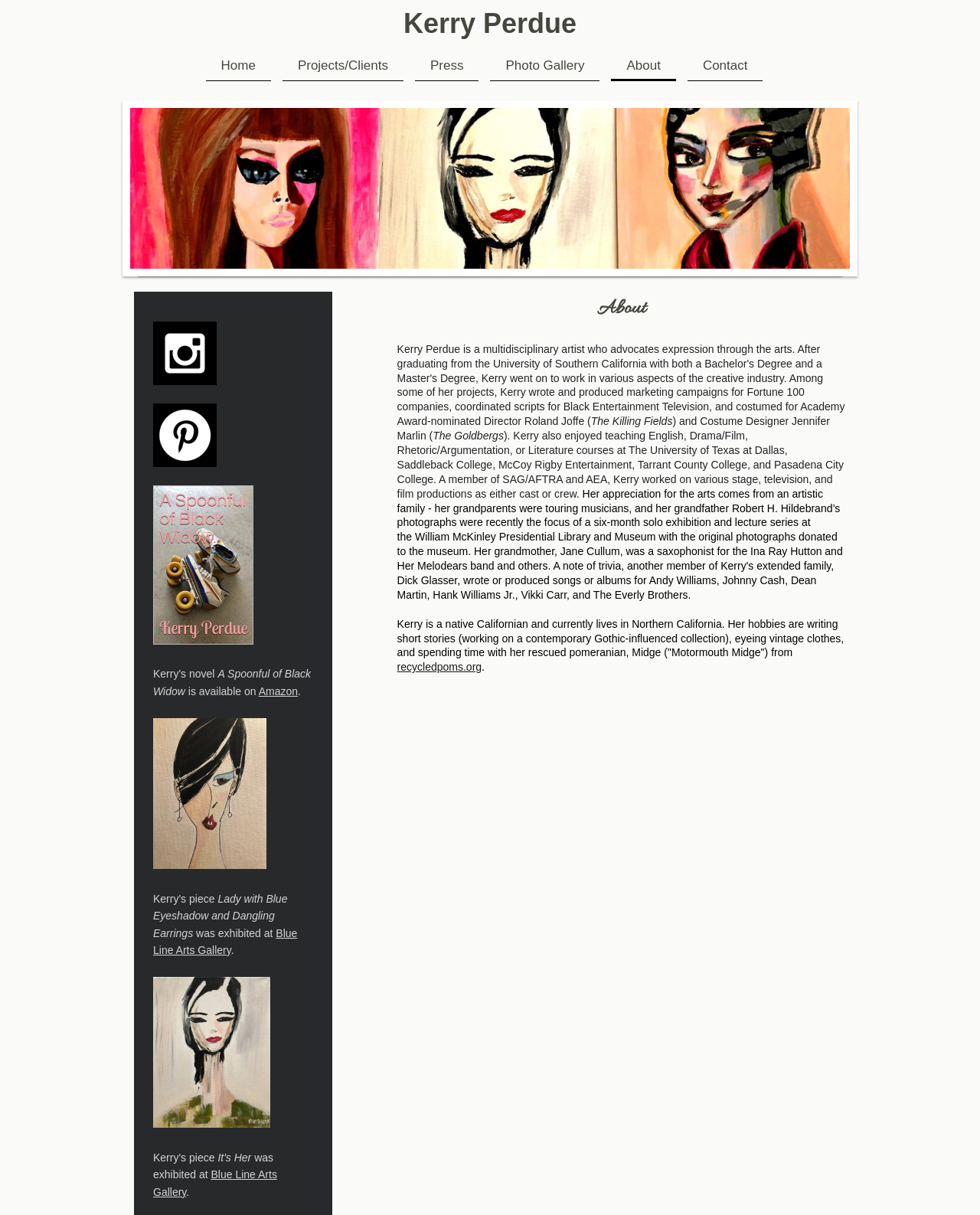Use a single word or phrase to answer the question: What is the name of the gallery where Kerry Perdue's artwork was exhibited?

Blue Line Arts Gallery